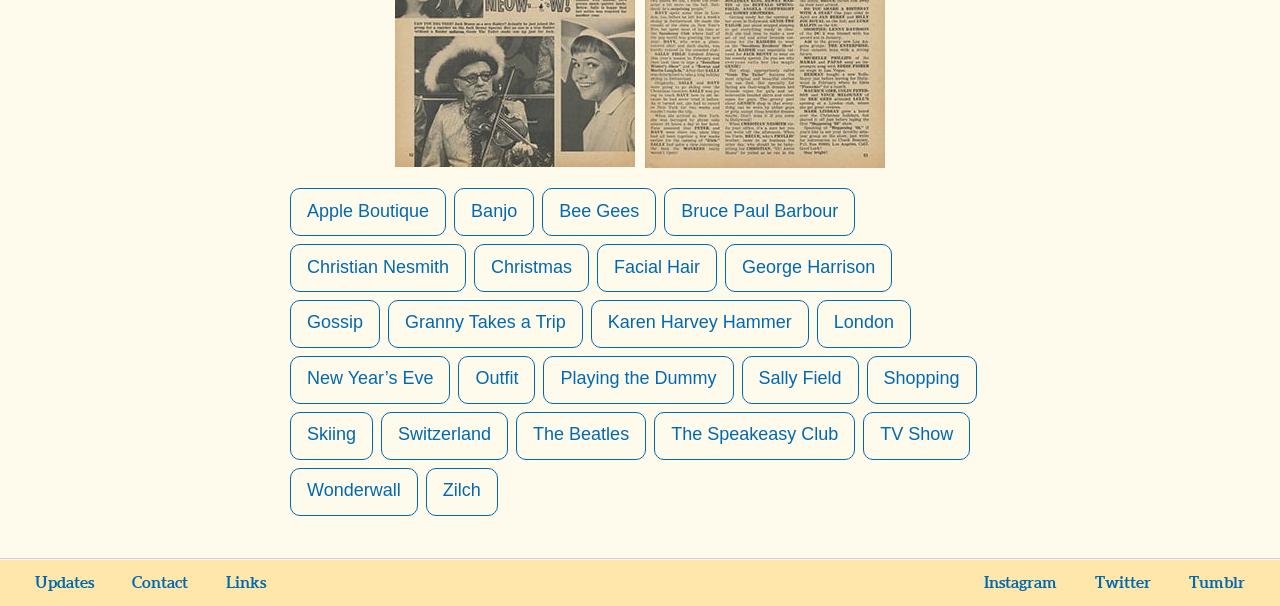Extract the bounding box coordinates for the UI element described by the text: "aria-label="Toggle dark mode"". The coordinates should be in the form of [left, top, right, bottom] with values between 0 and 1.

None